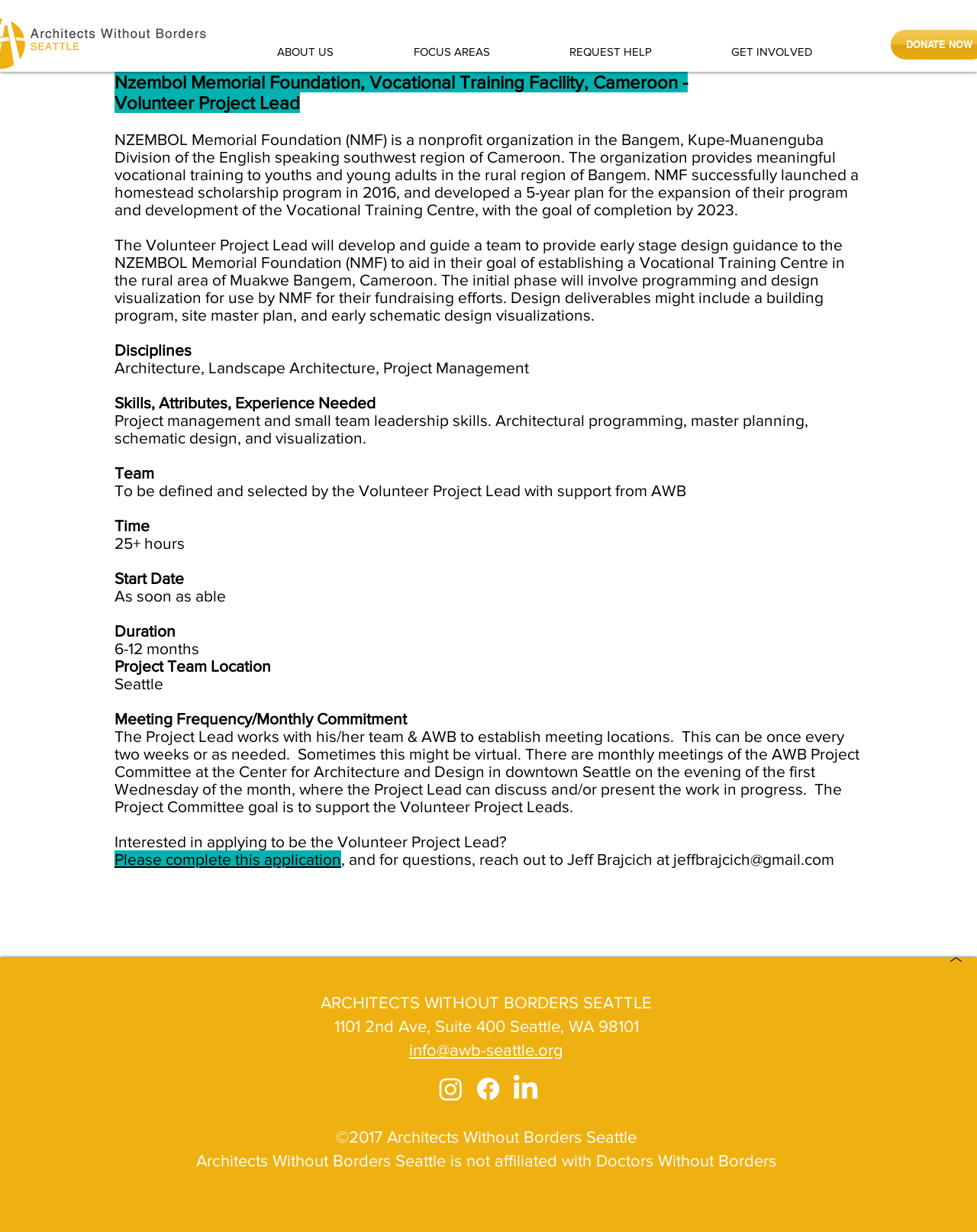Pinpoint the bounding box coordinates of the element you need to click to execute the following instruction: "Click Instagram". The bounding box should be represented by four float numbers between 0 and 1, in the format [left, top, right, bottom].

[0.446, 0.872, 0.477, 0.896]